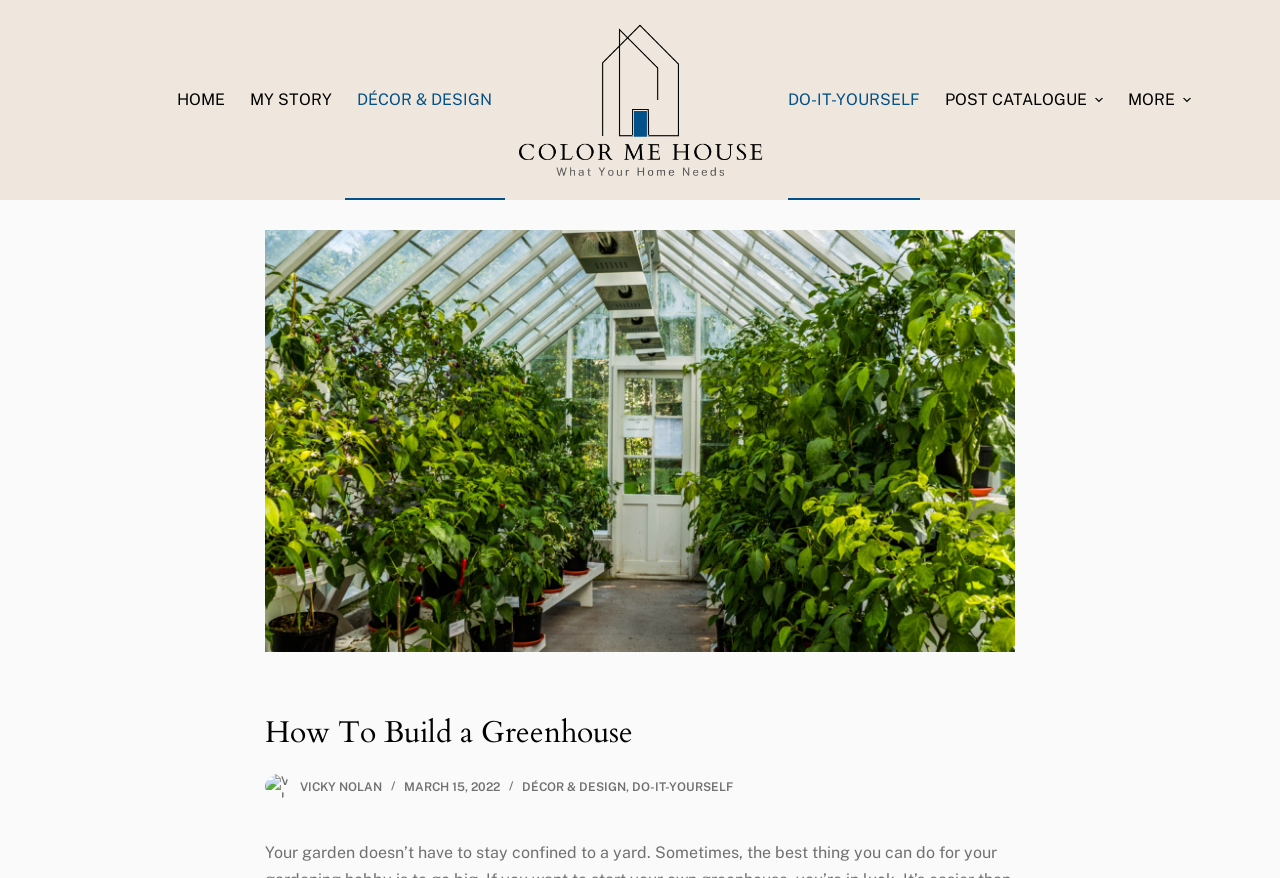Can you find and provide the title of the webpage?

How To Build a Greenhouse